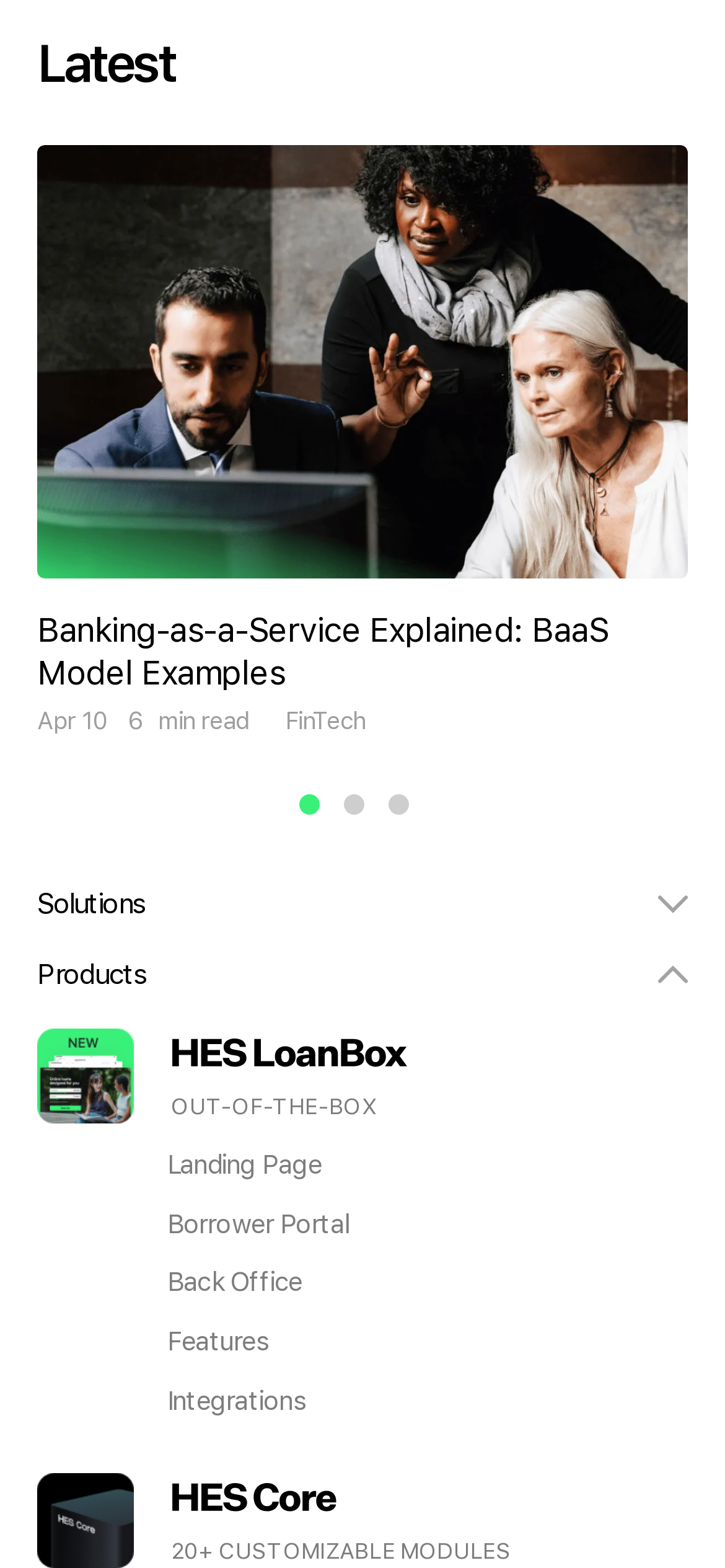Pinpoint the bounding box coordinates of the area that must be clicked to complete this instruction: "select the '2 of 3' tab".

[0.474, 0.507, 0.503, 0.52]